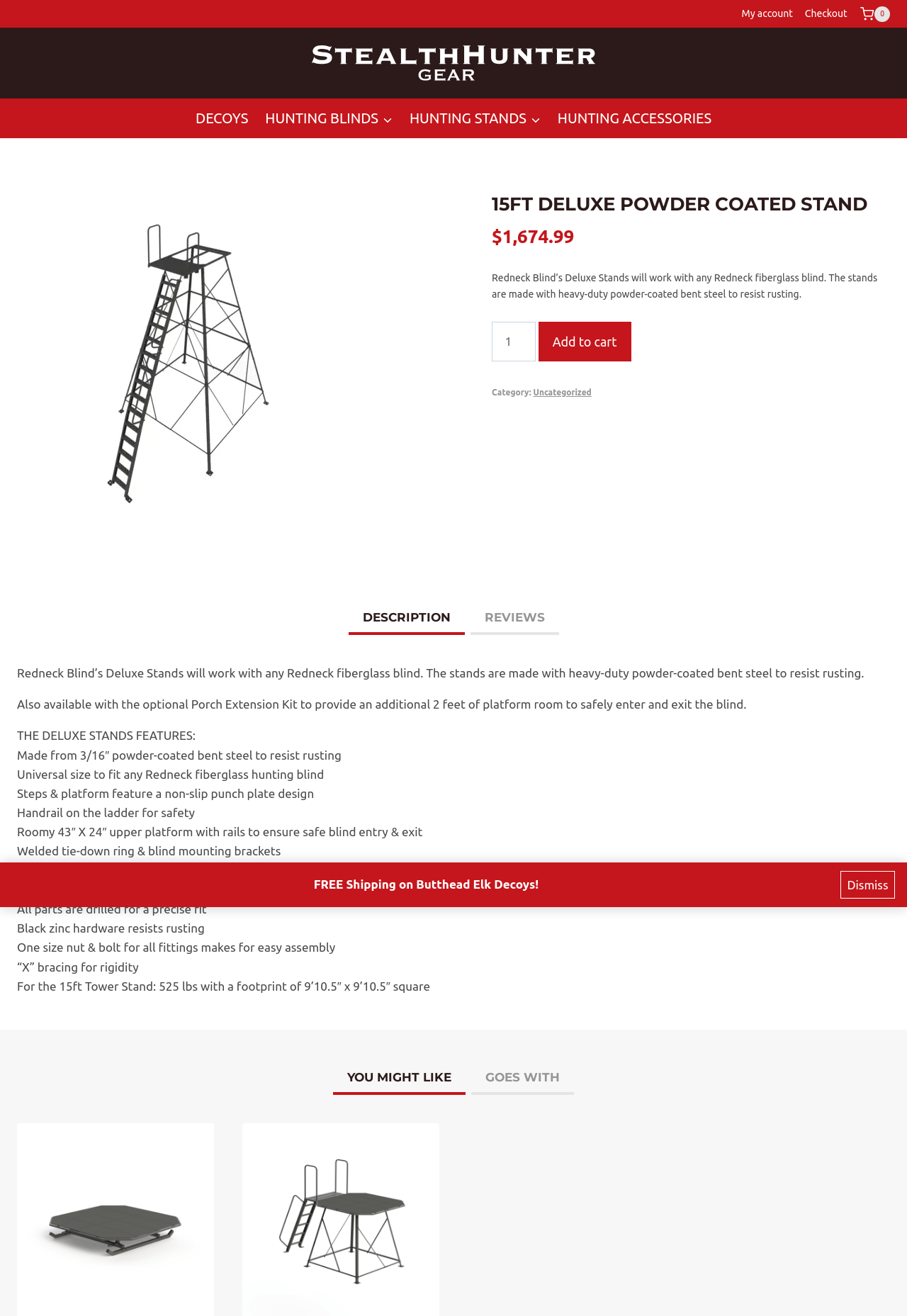Describe every aspect of the webpage comprehensively.

This webpage is about a product called "15ft DELUXE POWDER COATED STAND" from StealthHunter Gear. At the top of the page, there is a navigation menu with links to "My account", "Checkout", and "StealthHunter Gear". Below this, there is a shopping cart button with an image of a cart.

The main content of the page is divided into sections. On the left side, there is a carousel with an image of the product. Above this, there is a heading with the product name and a price of $1,674.99. Below the heading, there is a description of the product, which explains that it is a deluxe stand that works with any Redneck fiberglass blind and is made with heavy-duty powder-coated bent steel to resist rusting.

To the right of the product description, there is a section with a quantity selector and an "Add to cart" button. Below this, there is a category link labeled "Uncategorized".

Further down the page, there are tabs for "DESCRIPTION", "REVIEWS", "YOU MIGHT LIKE", and "GOES WITH". The "DESCRIPTION" tab is selected by default and displays a detailed description of the product, including its features, specifications, and benefits.

At the bottom of the page, there is a promotional message that says "FREE Shipping on Butthead Elk Decoys!" with a "Dismiss" link to the right.